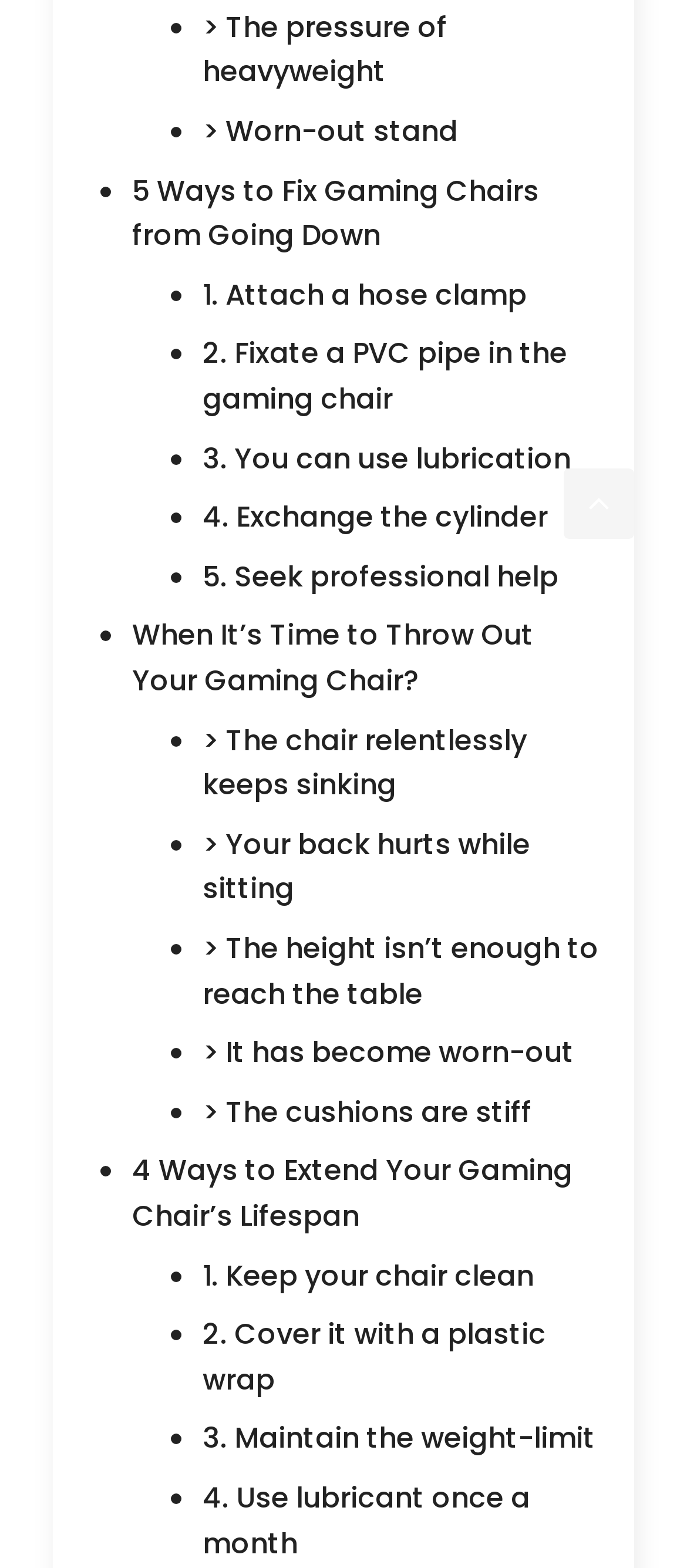Predict the bounding box of the UI element based on this description: "3. Maintain the weight-limit".

[0.295, 0.905, 0.867, 0.93]